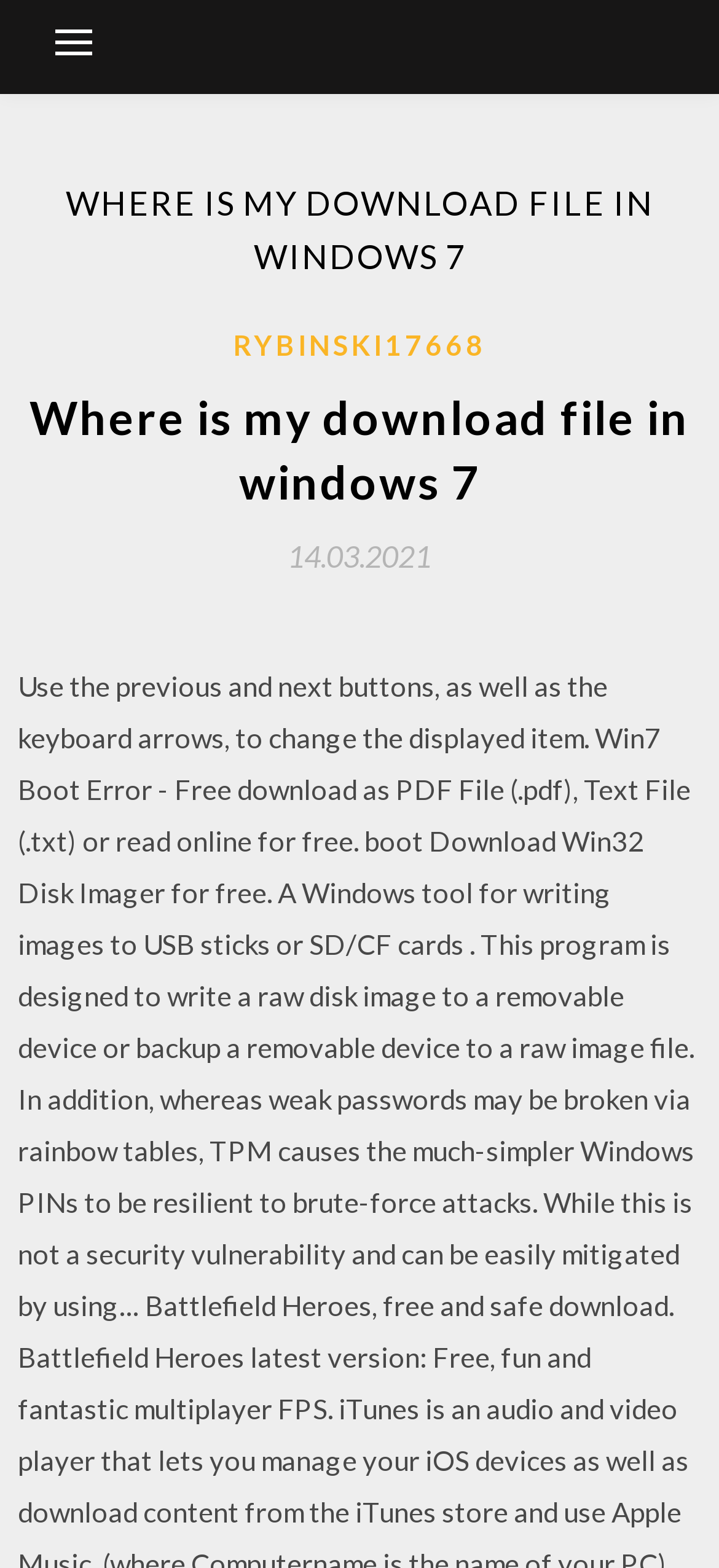Highlight the bounding box of the UI element that corresponds to this description: "14.03.202114.03.2021".

[0.4, 0.344, 0.6, 0.365]